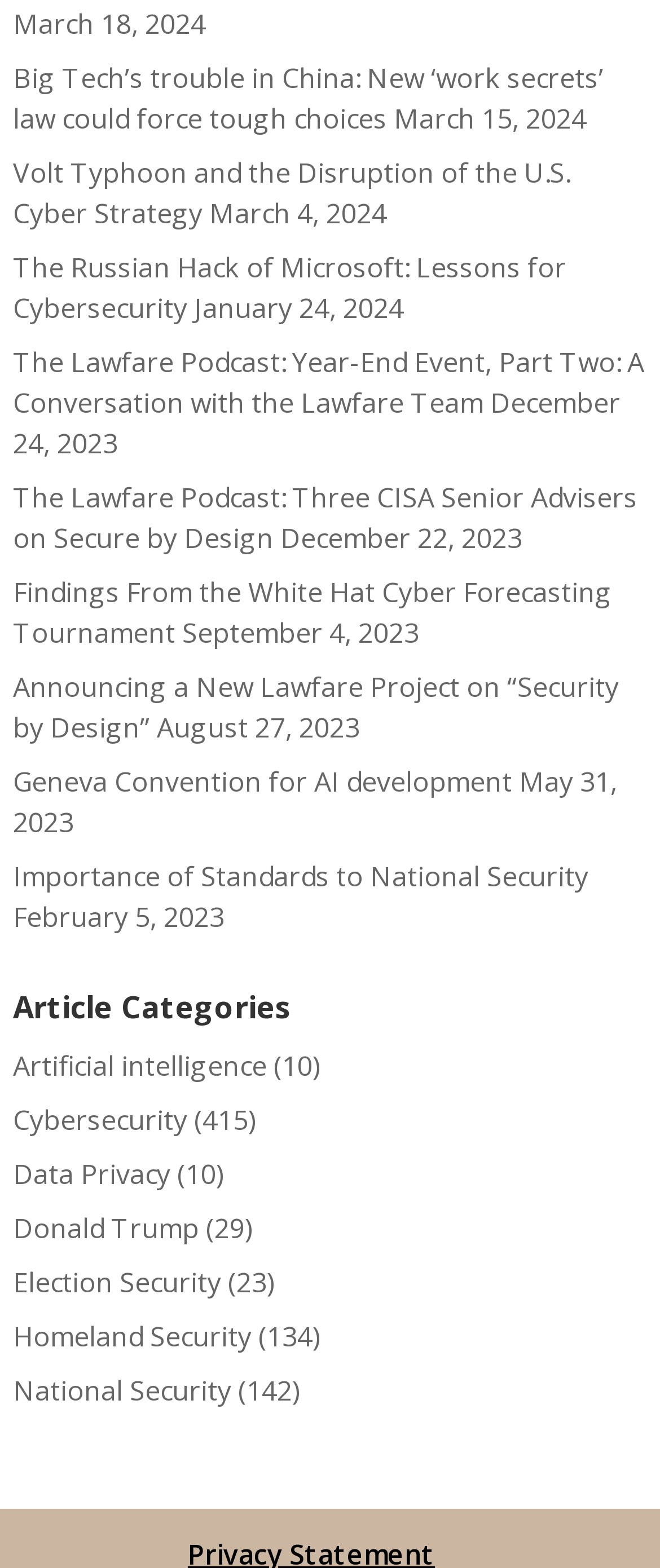Locate the bounding box coordinates of the element that needs to be clicked to carry out the instruction: "Read Non-State Actor Report on Social Protection". The coordinates should be given as four float numbers ranging from 0 to 1, i.e., [left, top, right, bottom].

None